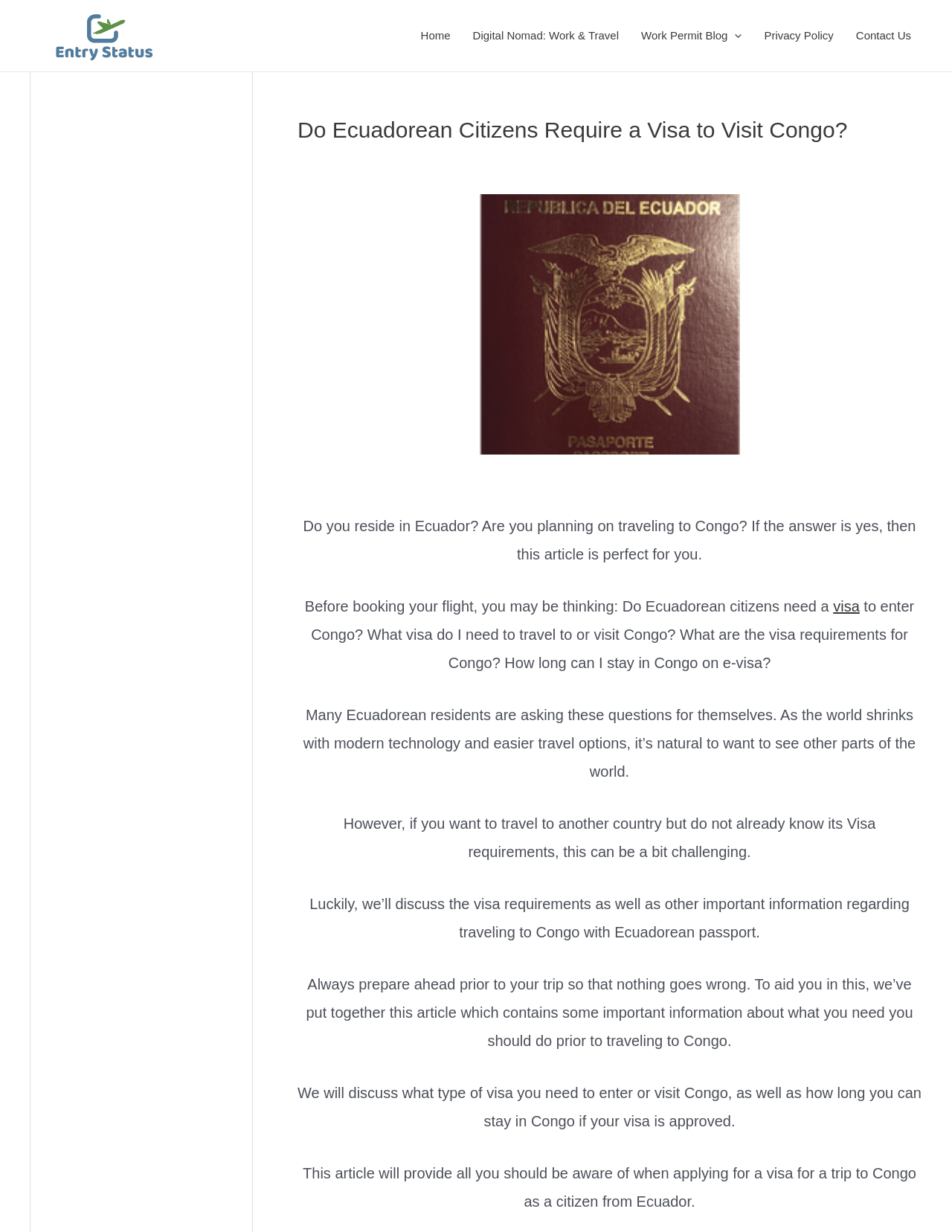Please provide a short answer using a single word or phrase for the question:
What is the destination country?

Congo